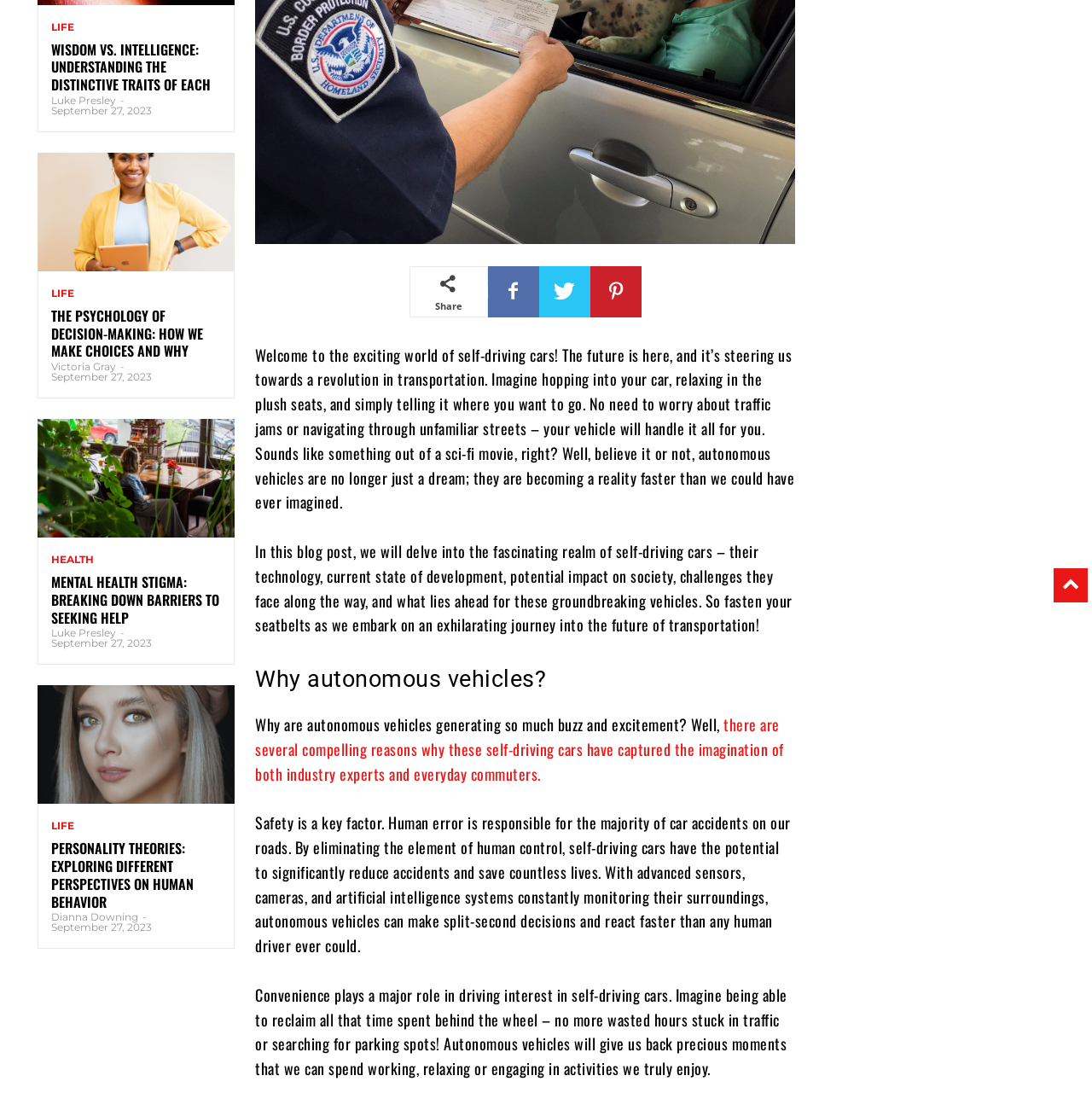Provide the bounding box coordinates, formatted as (top-left x, top-left y, bottom-right x, bottom-right y), with all values being floating point numbers between 0 and 1. Identify the bounding box of the UI element that matches the description: Luke Presley

[0.047, 0.573, 0.106, 0.585]